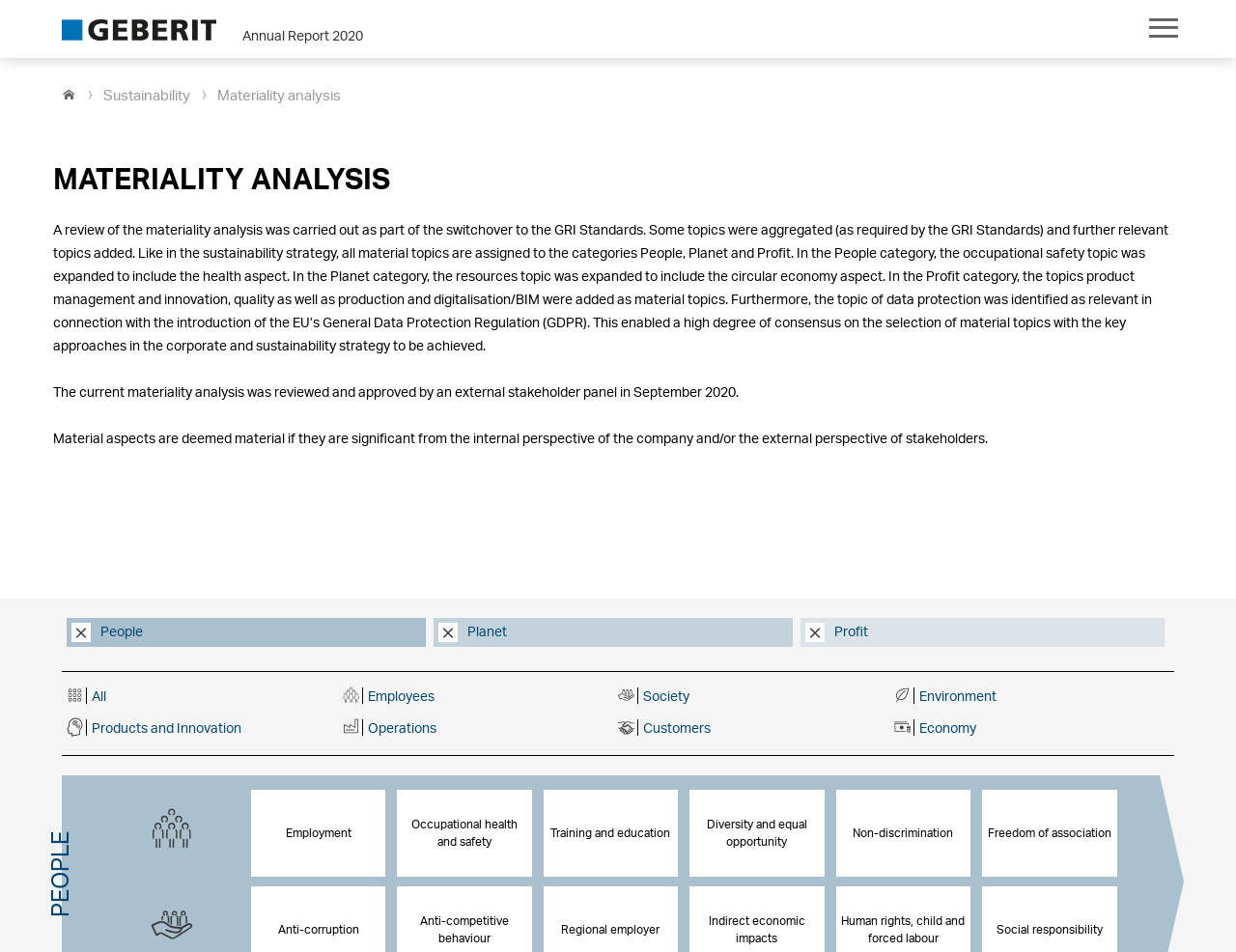Generate a comprehensive description of the contents of the webpage.

The webpage is about Materiality Analysis, with a prominent link to "Geberit" at the top left corner, accompanied by a small image. To the right of this link is another link to "Annual Report 2020". At the top right corner, there is a link to "I" and a dropdown menu with a link to "Sustainability".

Below these links, the main content of the webpage begins with a heading "MATERIALITY ANALYSIS" in a large font. This is followed by a block of text that explains the materiality analysis, including the review process, the categorization of material topics into People, Planet, and Profit, and the addition of new topics such as data protection.

The text is divided into three sections, each with a heading in a smaller font. The first section explains the materiality analysis, the second section describes the review process, and the third section defines what material aspects are.

Below these sections, there are three columns of text, each with a heading "People", "Planet", and "Profit" respectively. These columns list various topics related to each category, such as "Employees", "Environment", and "Products and Innovation".

At the bottom of the page, there is another section with a heading "PEOPLE" in a large font, followed by a list of links to specific topics such as "Employment", "Occupational health and safety", and "Diversity and equal opportunity".